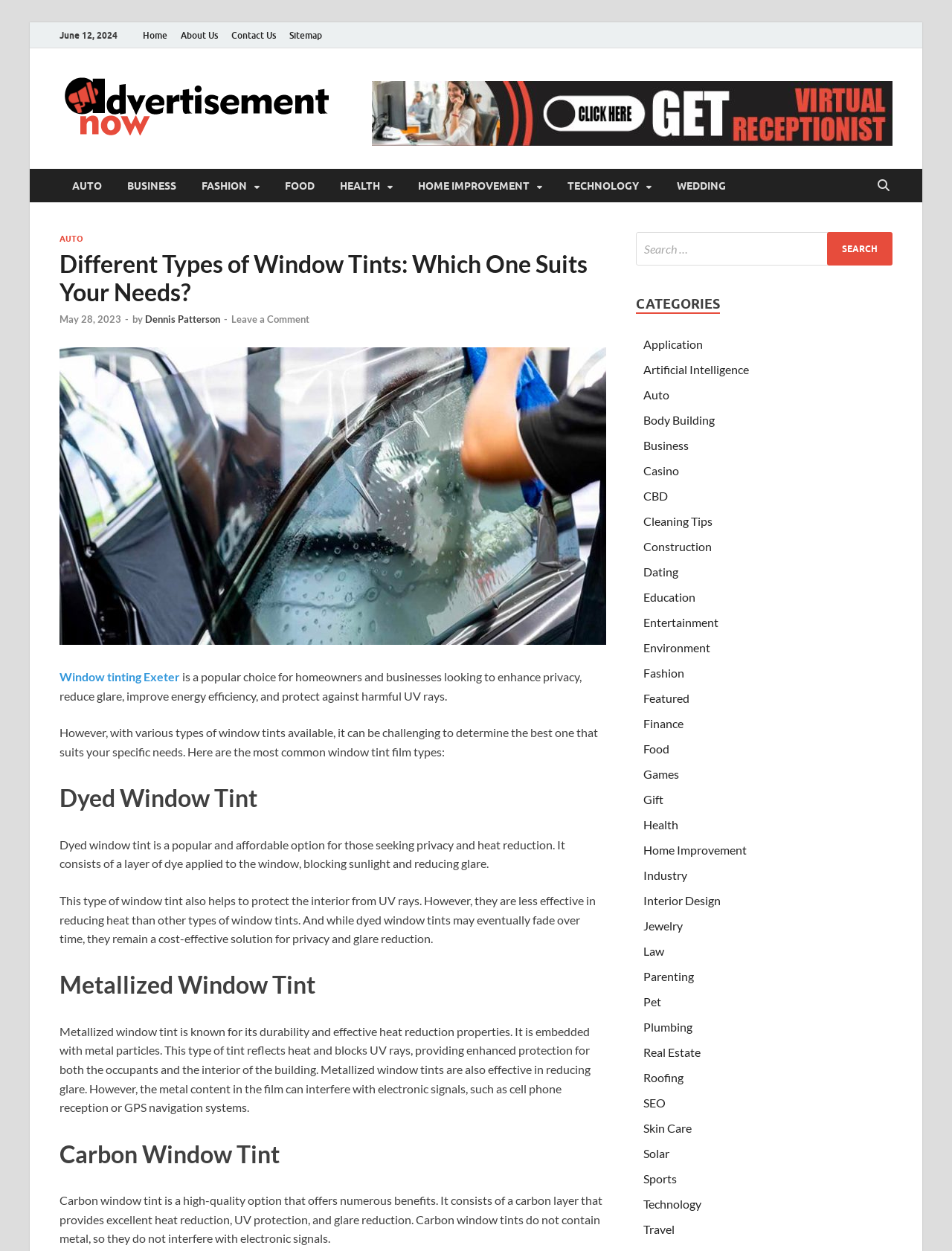Please find the bounding box coordinates of the clickable region needed to complete the following instruction: "Learn about 'Carbon Window Tint'". The bounding box coordinates must consist of four float numbers between 0 and 1, i.e., [left, top, right, bottom].

[0.062, 0.91, 0.637, 0.935]